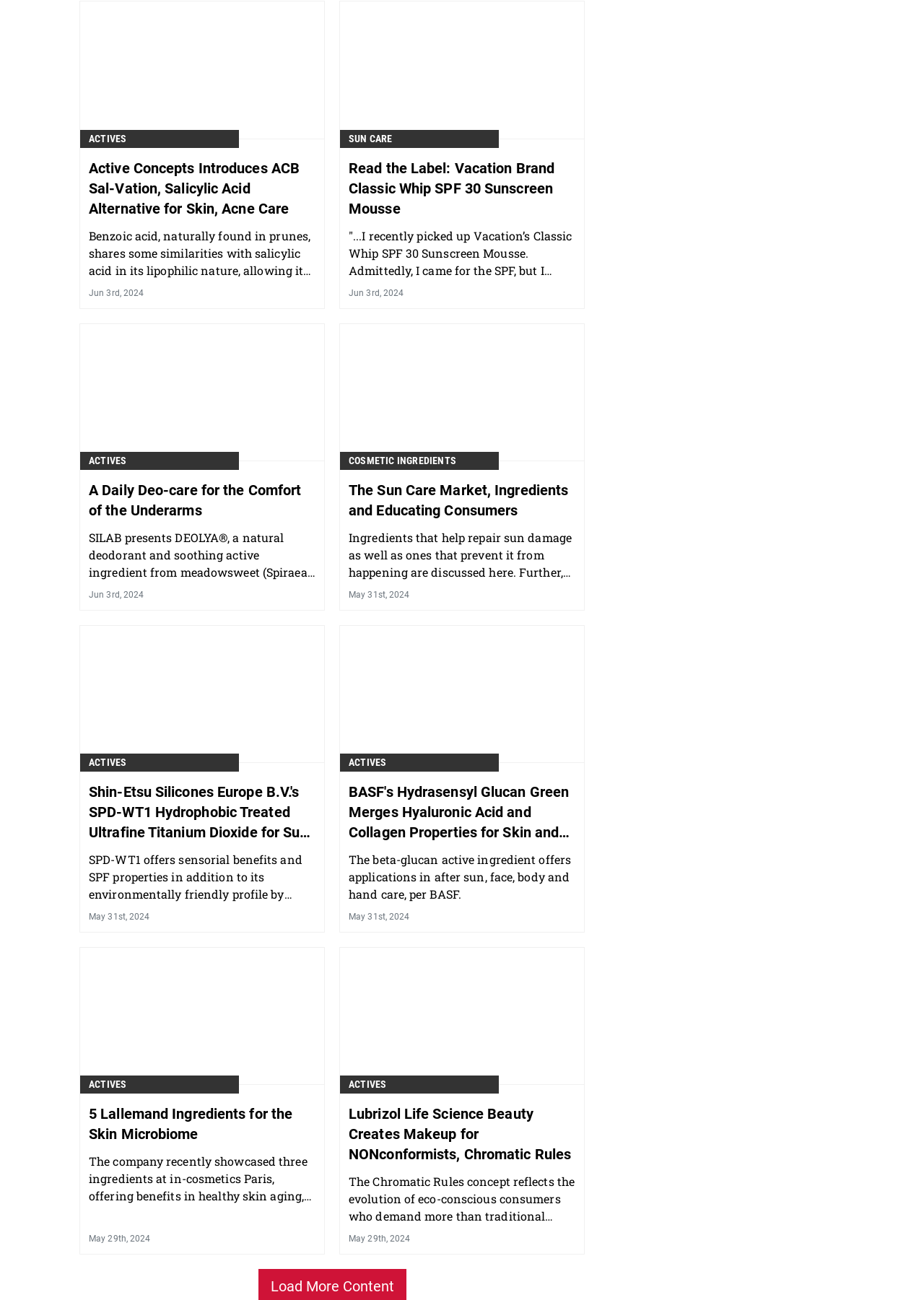What is the company that showcased three ingredients at in-cosmetics Paris?
Can you offer a detailed and complete answer to this question?

I found the company by looking at the heading element with the text '5 Lallemand Ingredients for the Skin Microbiome' which mentions the company name.